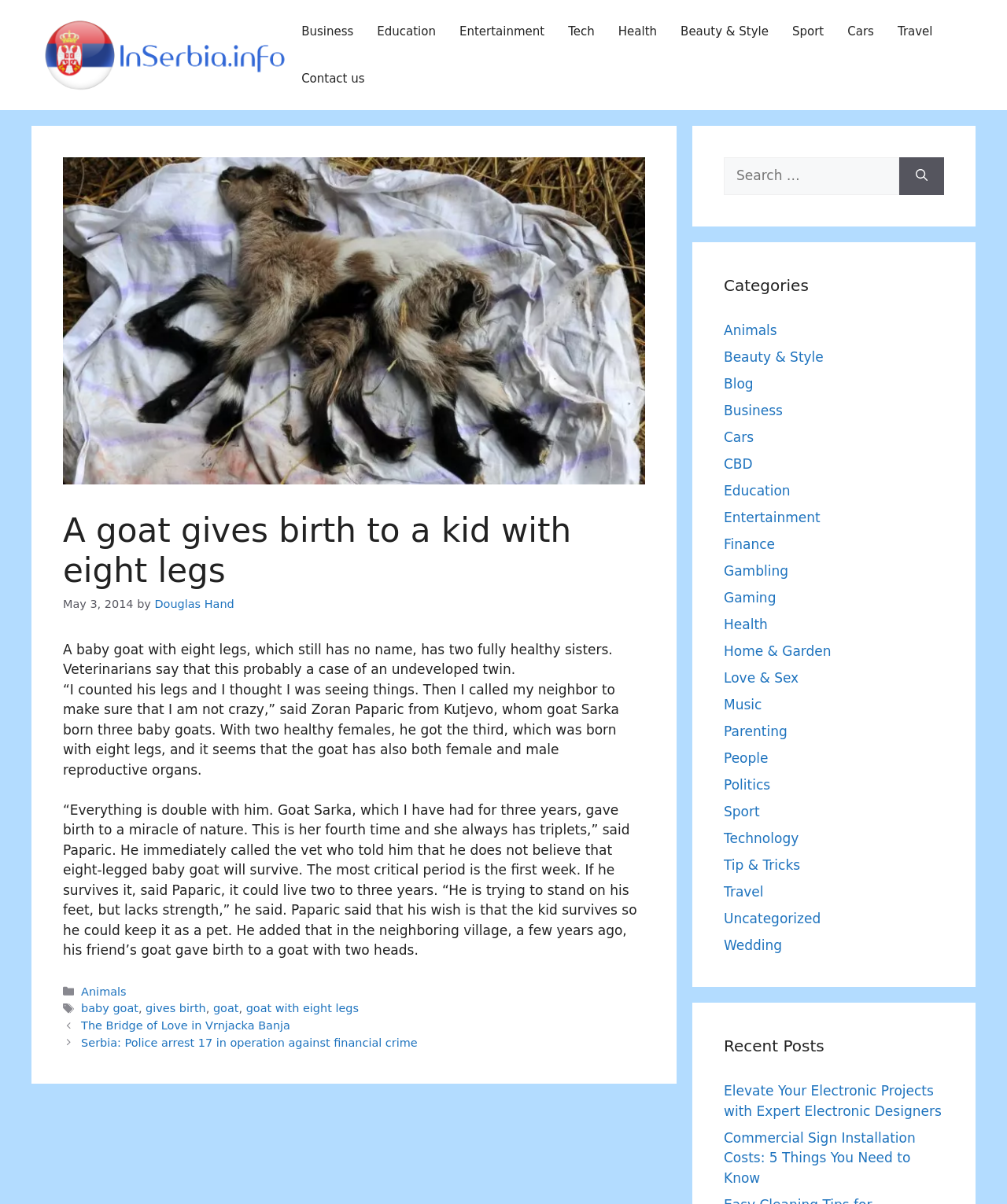Based on the visual content of the image, answer the question thoroughly: What is the critical period for the baby goat's survival?

According to the article, the vet told Zoran Paparic that the most critical period for the baby goat's survival is the first week, and if it survives, it could live two to three years.